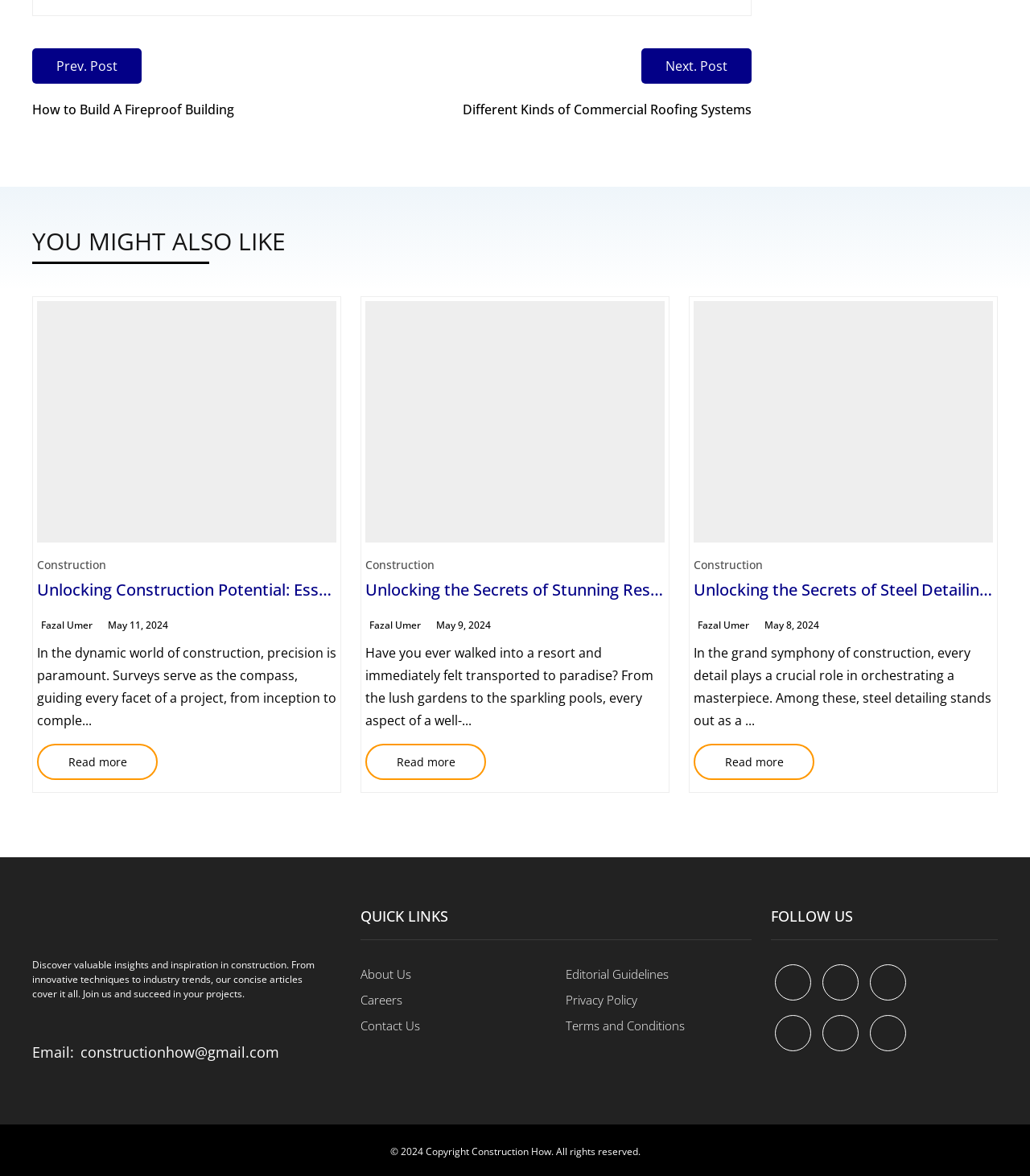How many articles are in the 'YOU MIGHT ALSO LIKE' section?
Please answer the question with as much detail as possible using the screenshot.

I counted the number of article elements under the 'YOU MIGHT ALSO LIKE' heading, which are three.